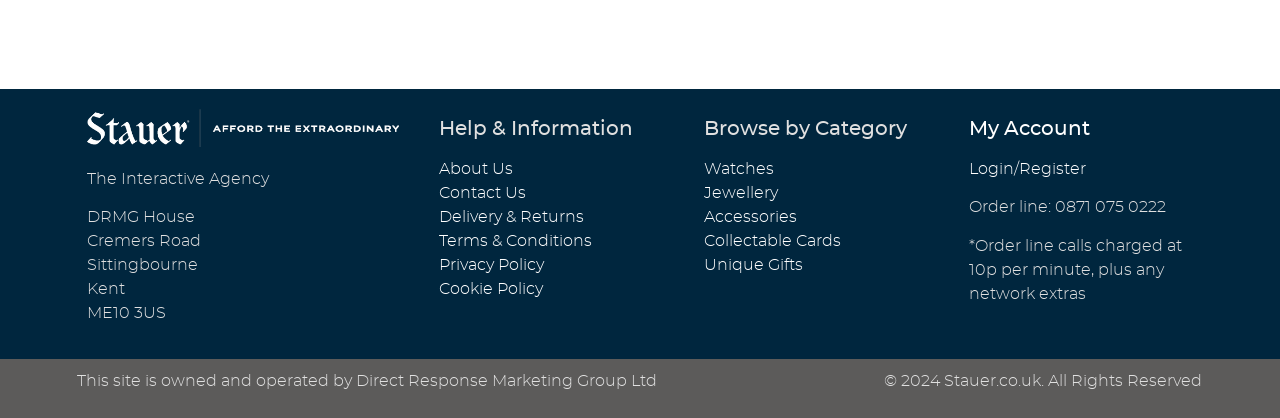Please answer the following question using a single word or phrase: What is the company name?

The Interactive Agency